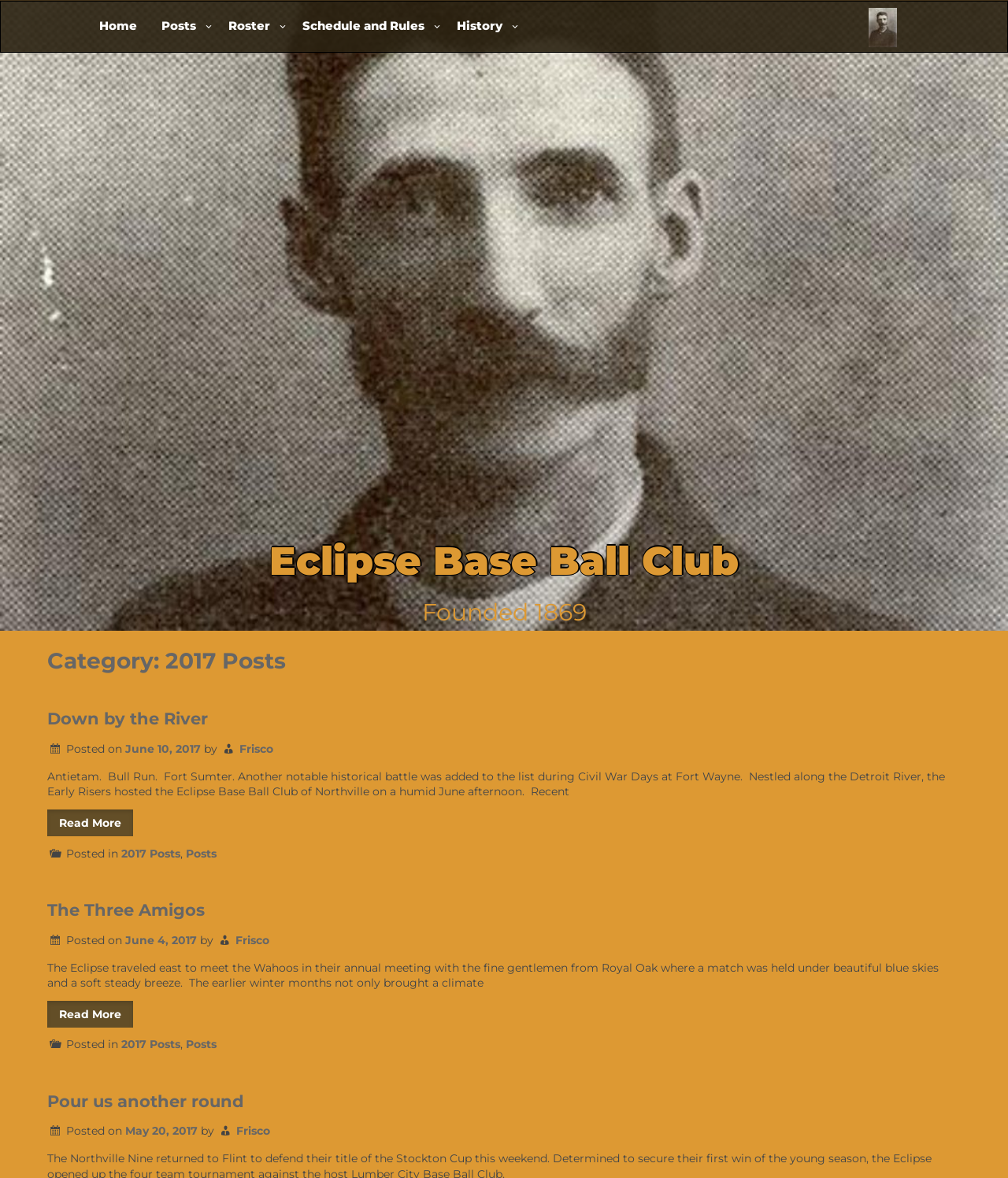What is the date of the first post?
Please provide an in-depth and detailed response to the question.

I looked at the first article element and found the link 'June 10, 2017' which is the date of the first post.